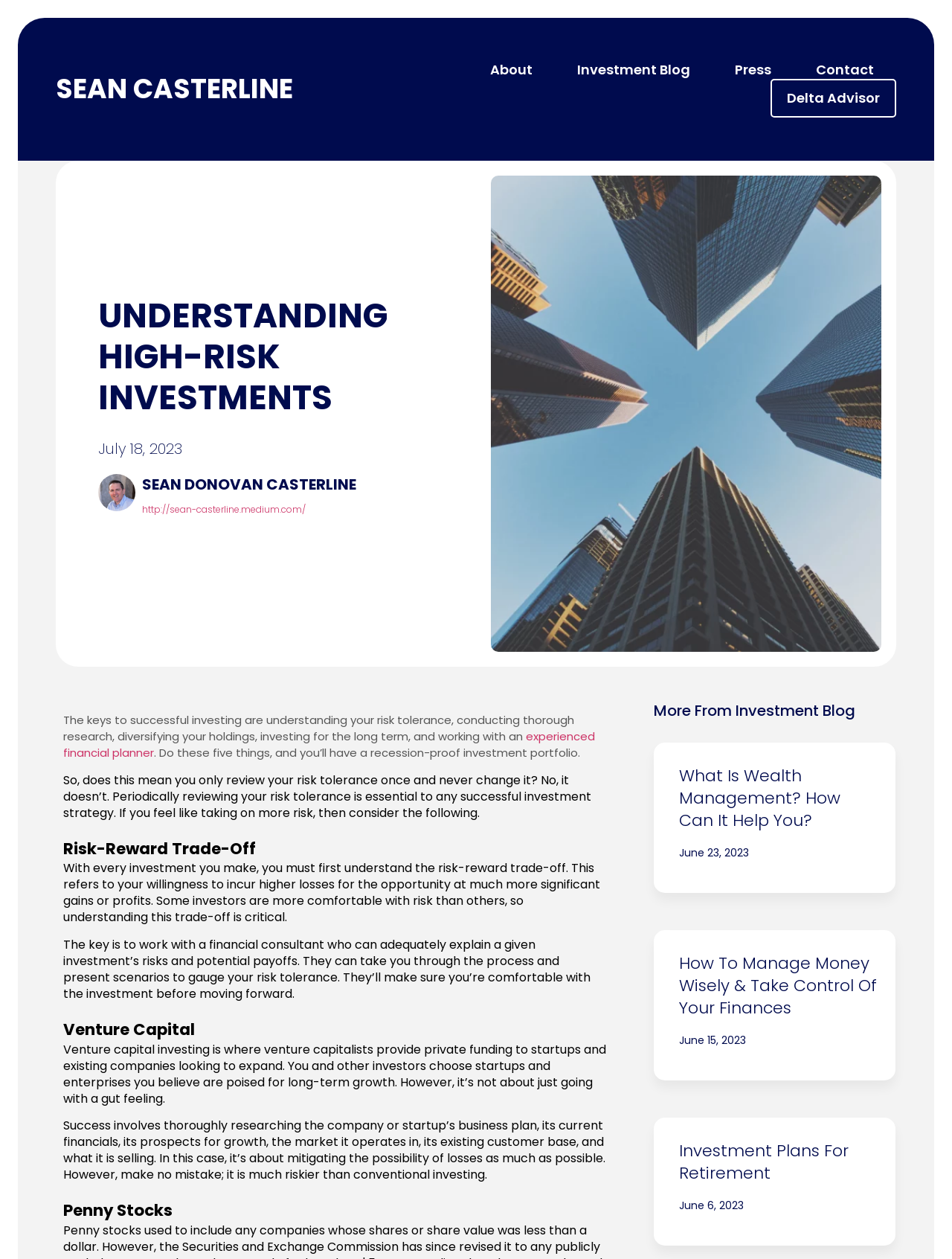Locate the bounding box coordinates of the area you need to click to fulfill this instruction: 'Read the article 'What Is Wealth Management? How Can It Help You?''. The coordinates must be in the form of four float numbers ranging from 0 to 1: [left, top, right, bottom].

[0.713, 0.607, 0.883, 0.661]